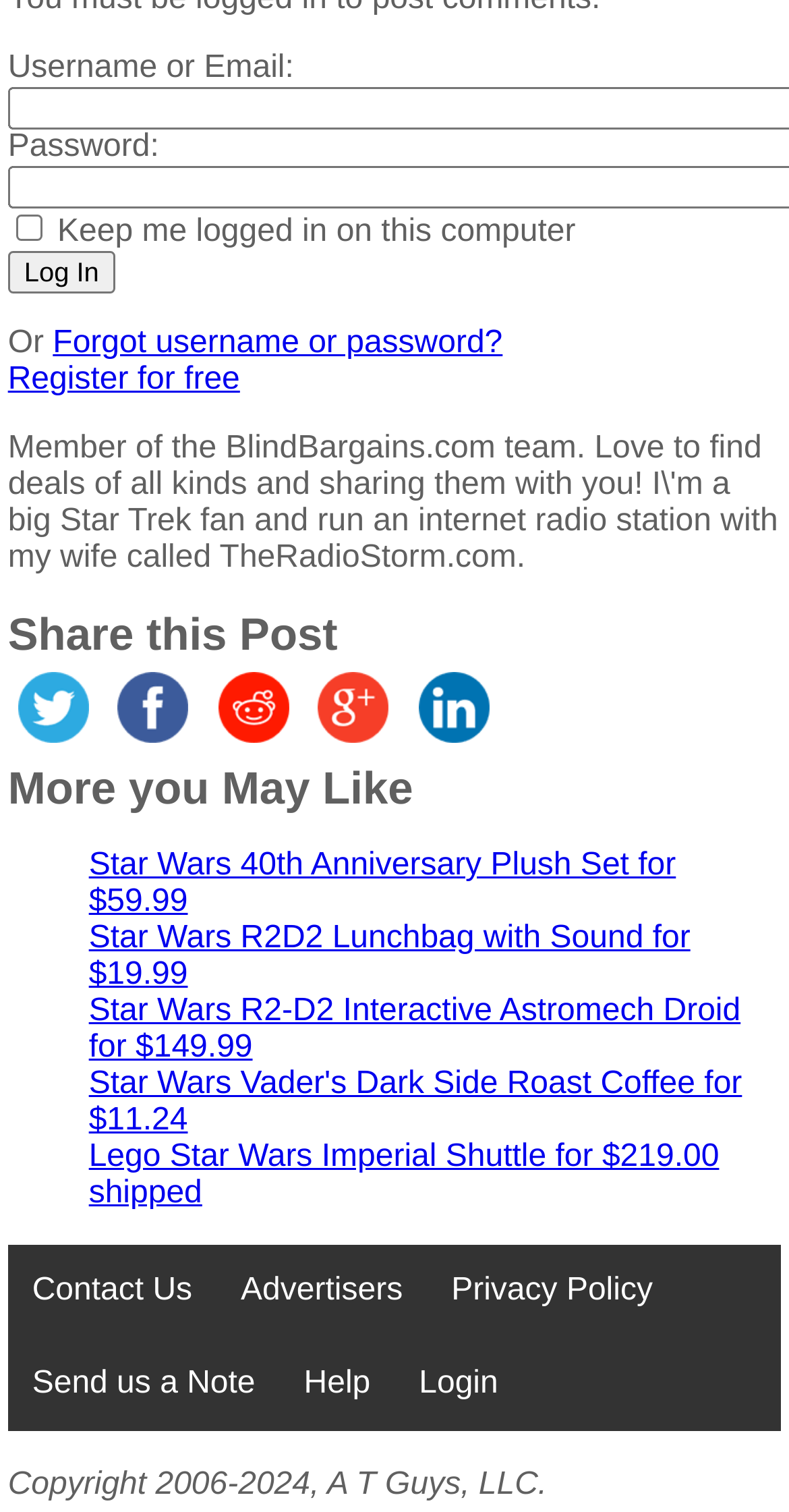What is the copyright information?
Examine the webpage screenshot and provide an in-depth answer to the question.

The webpage has a footer section with a static text element that displays the copyright information, which is 'Copyright 2006-2024, A T Guys, LLC.'.